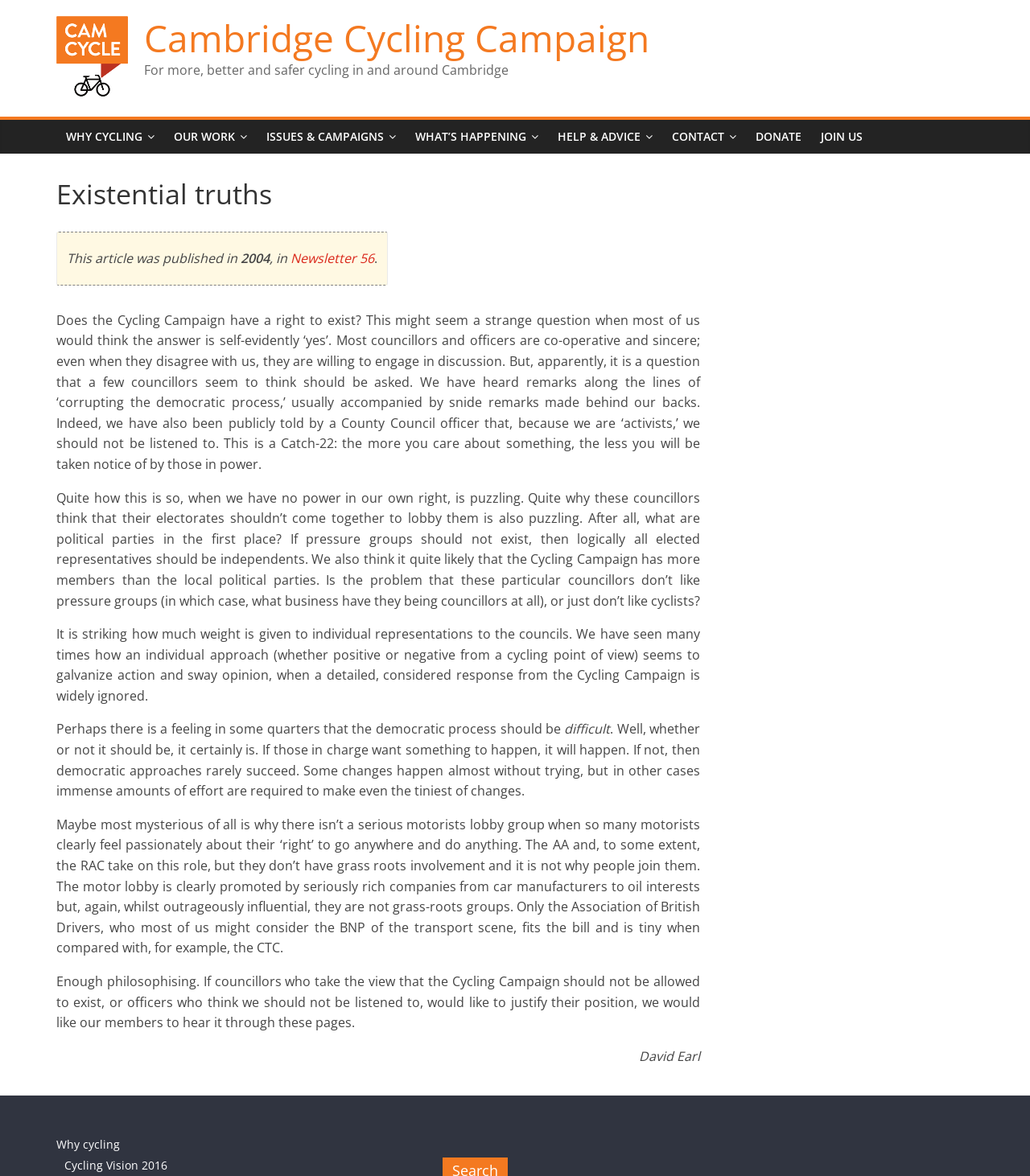Can you show the bounding box coordinates of the region to click on to complete the task described in the instruction: "Donate to the Cambridge Cycling Campaign"?

[0.724, 0.102, 0.788, 0.131]